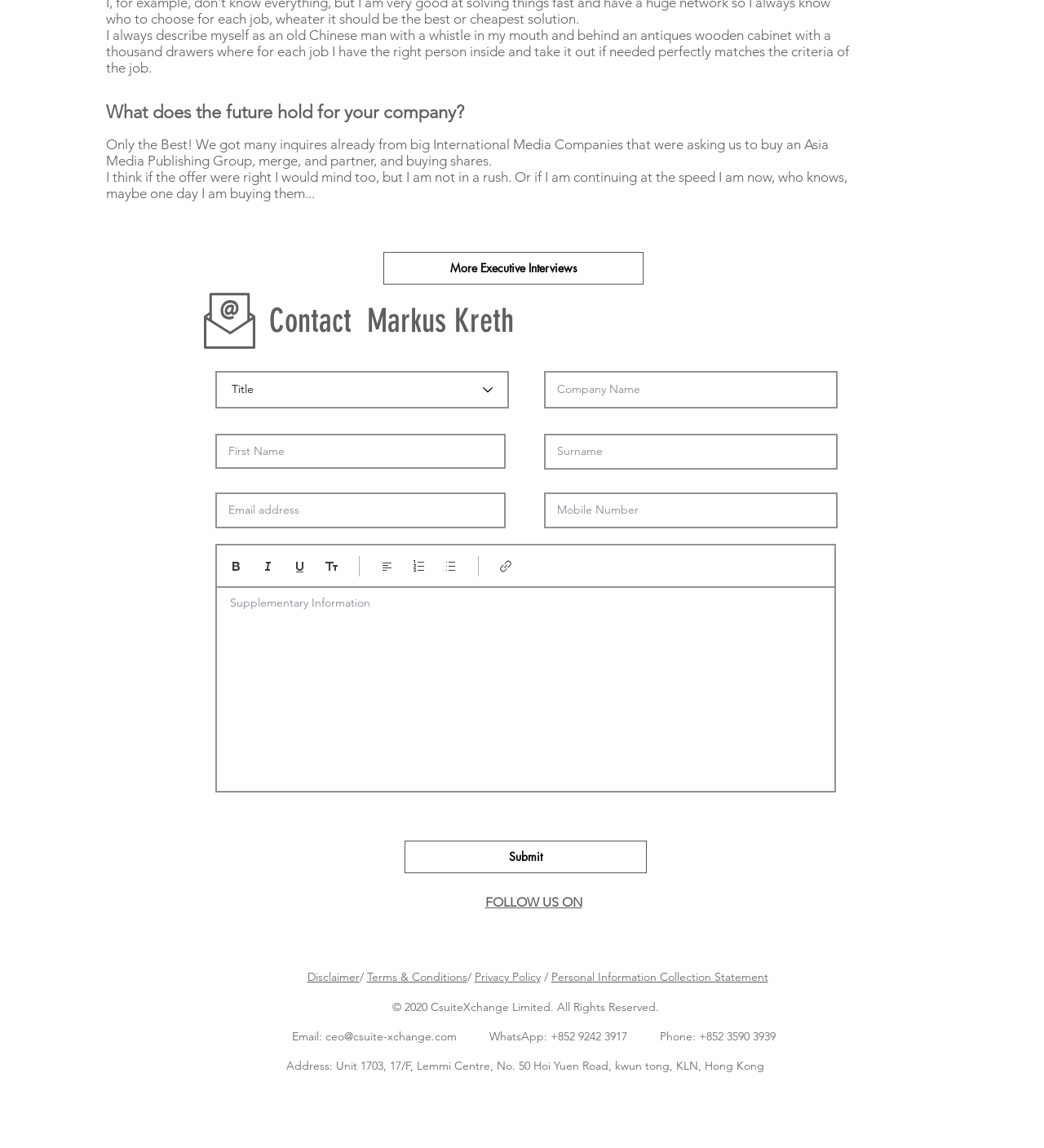Provide a single word or phrase answer to the question: 
Who is Markus Kreth?

An executive